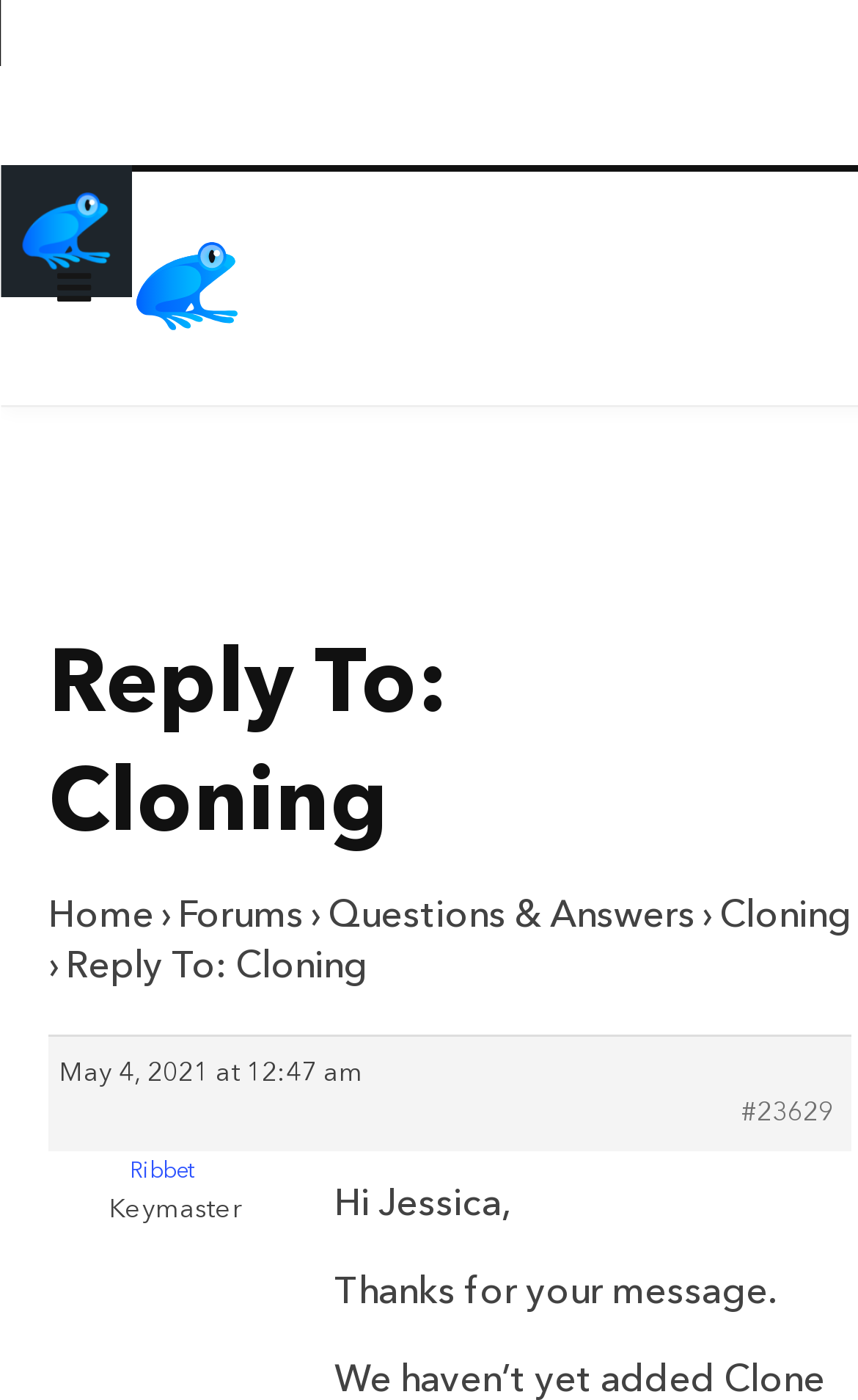What is the ID of the current discussion?
Answer the question using a single word or phrase, according to the image.

#23629